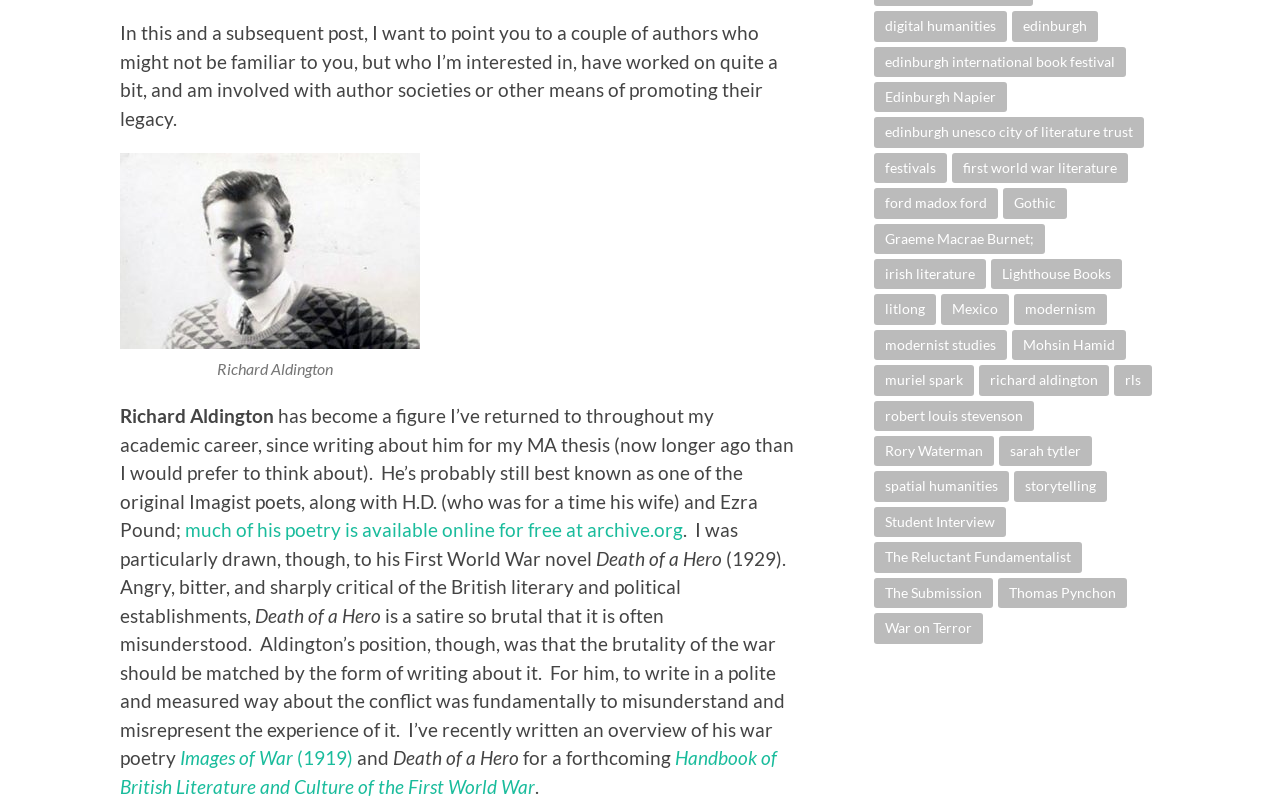What is the name of the handbook mentioned in the text?
Using the image as a reference, answer the question with a short word or phrase.

Handbook of British Literature and Culture of the First World War